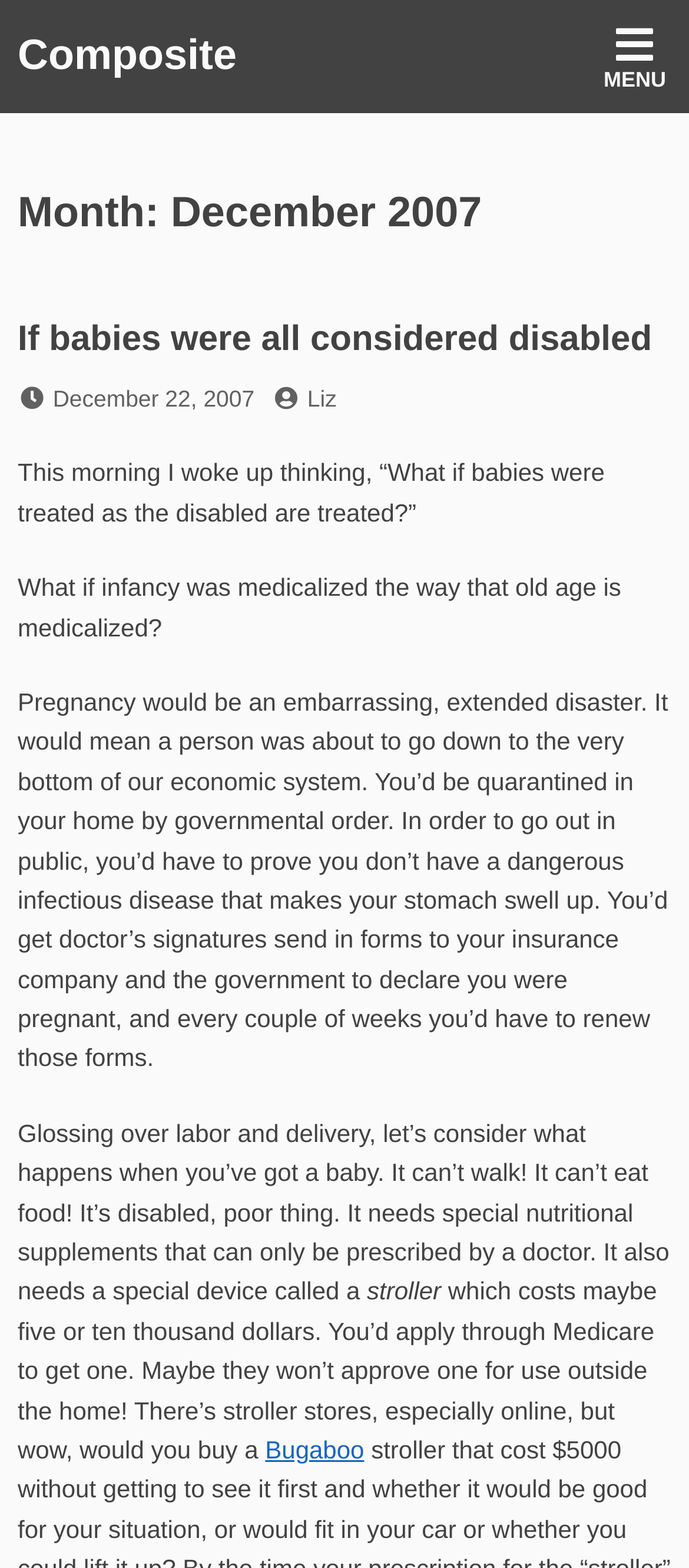Can you give a detailed response to the following question using the information from the image? What is the date of the post?

The webpage contains a link 'December 22, 2007' next to the text 'Posted on', which indicates the date of the post.